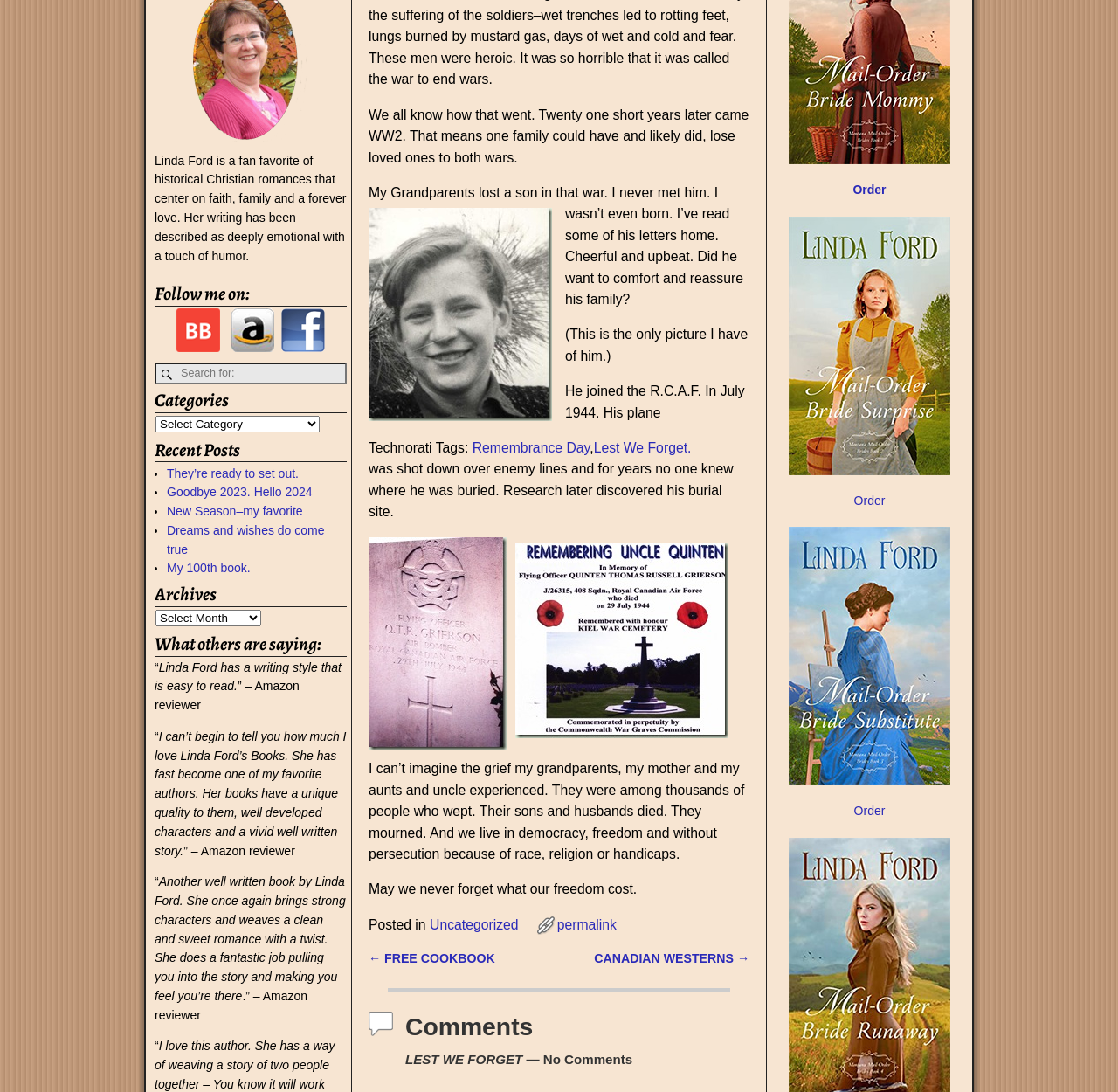Identify the bounding box coordinates for the UI element described as: "안양 출장마사지".

None